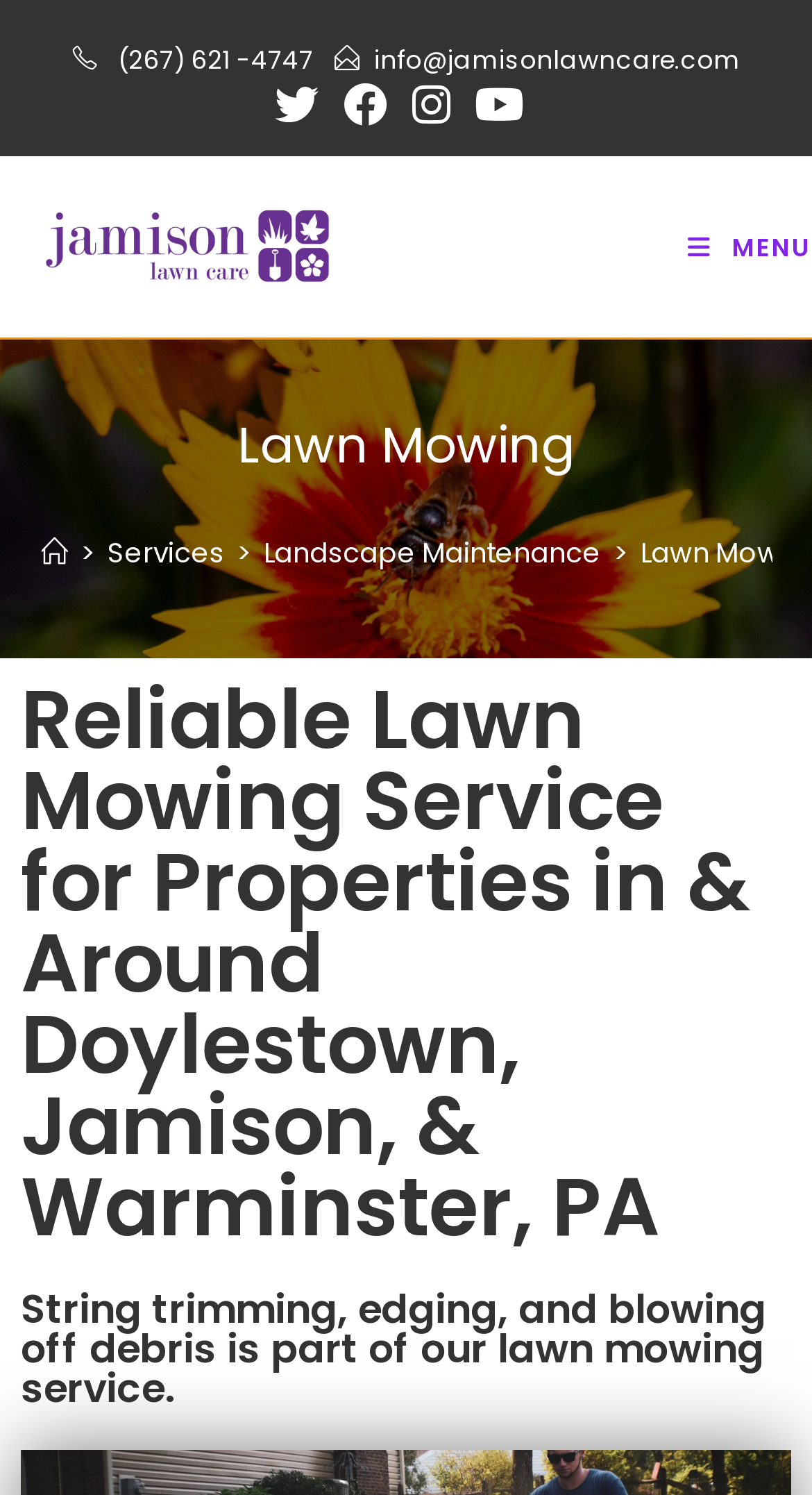Please locate the bounding box coordinates of the element that needs to be clicked to achieve the following instruction: "View the menu". The coordinates should be four float numbers between 0 and 1, i.e., [left, top, right, bottom].

[0.847, 0.153, 1.0, 0.176]